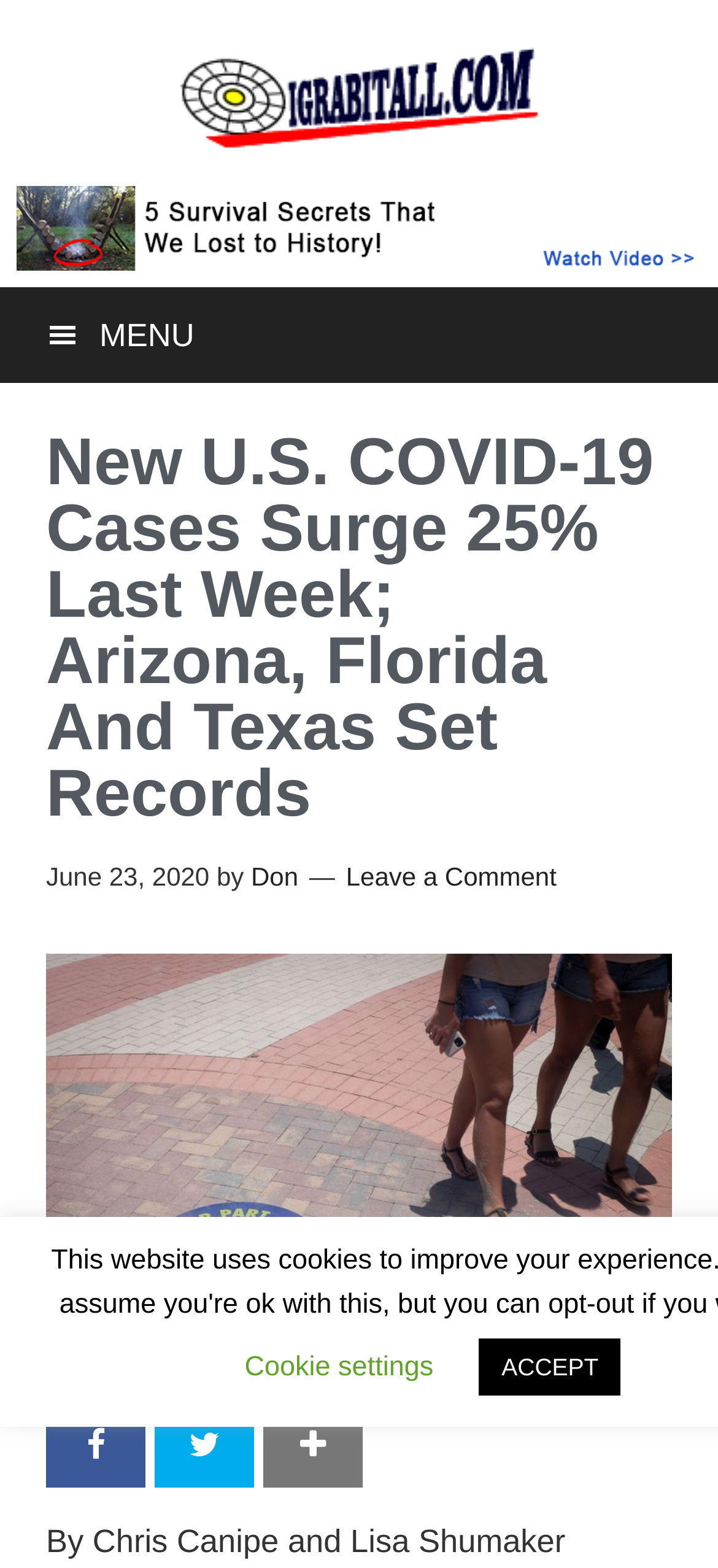Indicate the bounding box coordinates of the element that must be clicked to execute the instruction: "Click on MENU". The coordinates should be given as four float numbers between 0 and 1, i.e., [left, top, right, bottom].

[0.0, 0.183, 1.0, 0.244]